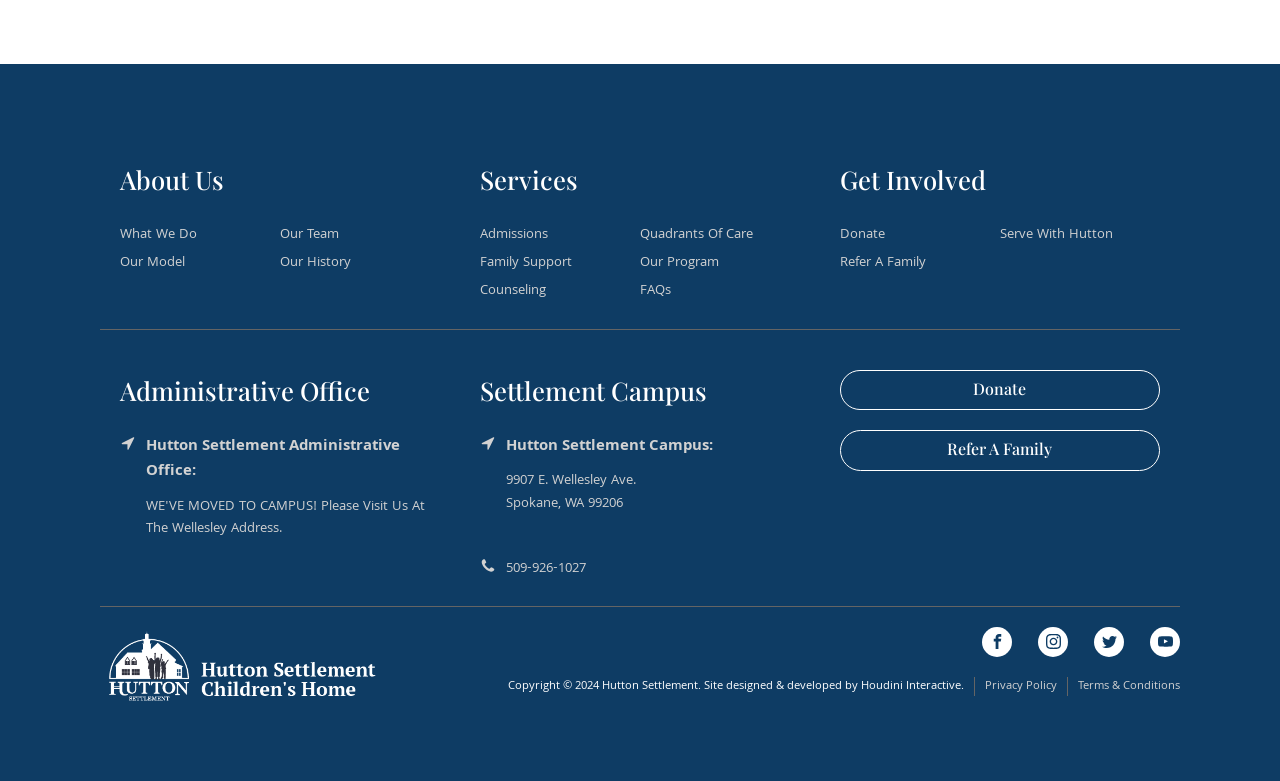Identify the bounding box for the described UI element: "our model".

[0.094, 0.322, 0.145, 0.351]